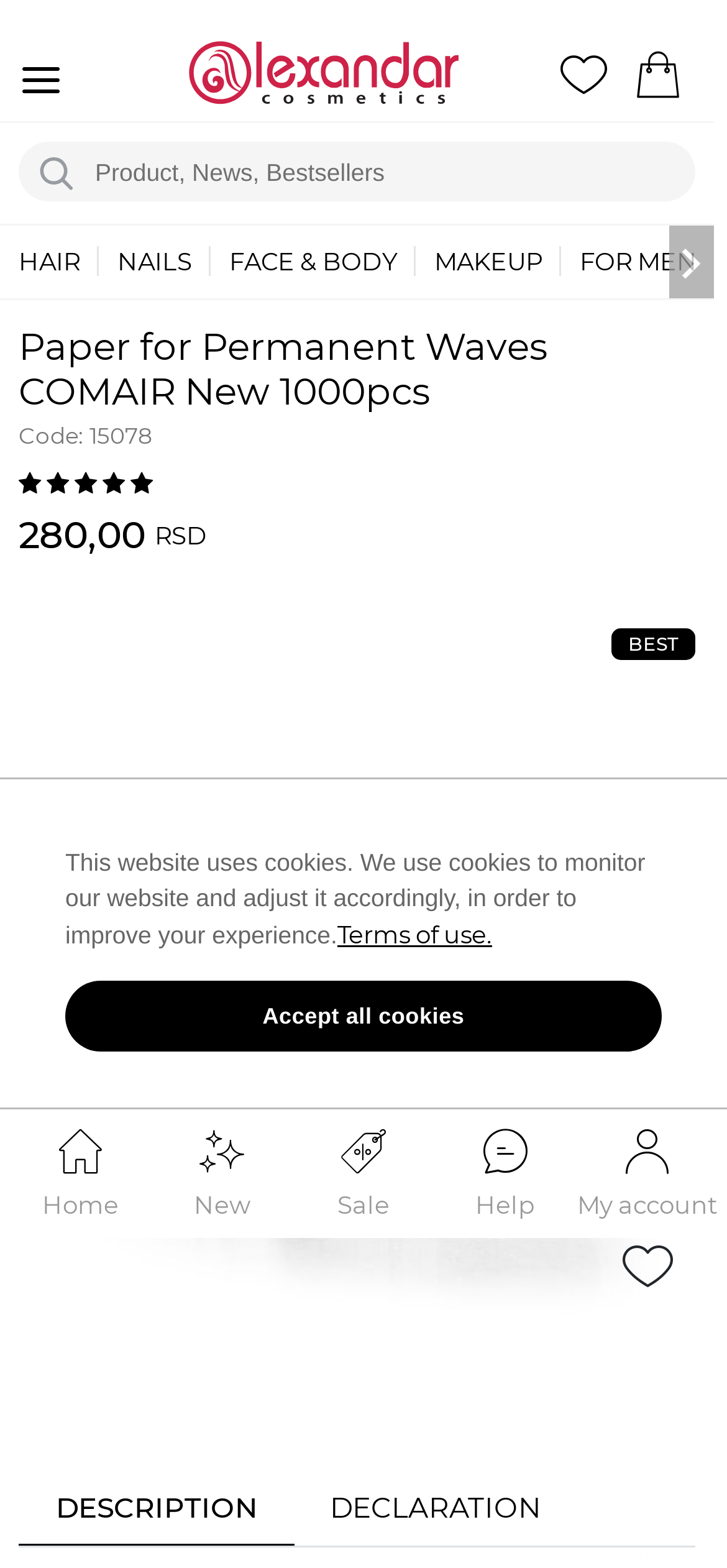What is the price of the product?
Using the image, provide a detailed and thorough answer to the question.

I found the price of the product by looking at the static text elements on the webpage. Specifically, I found the text '280,00' followed by the currency 'RSD', which indicates the price of the product.